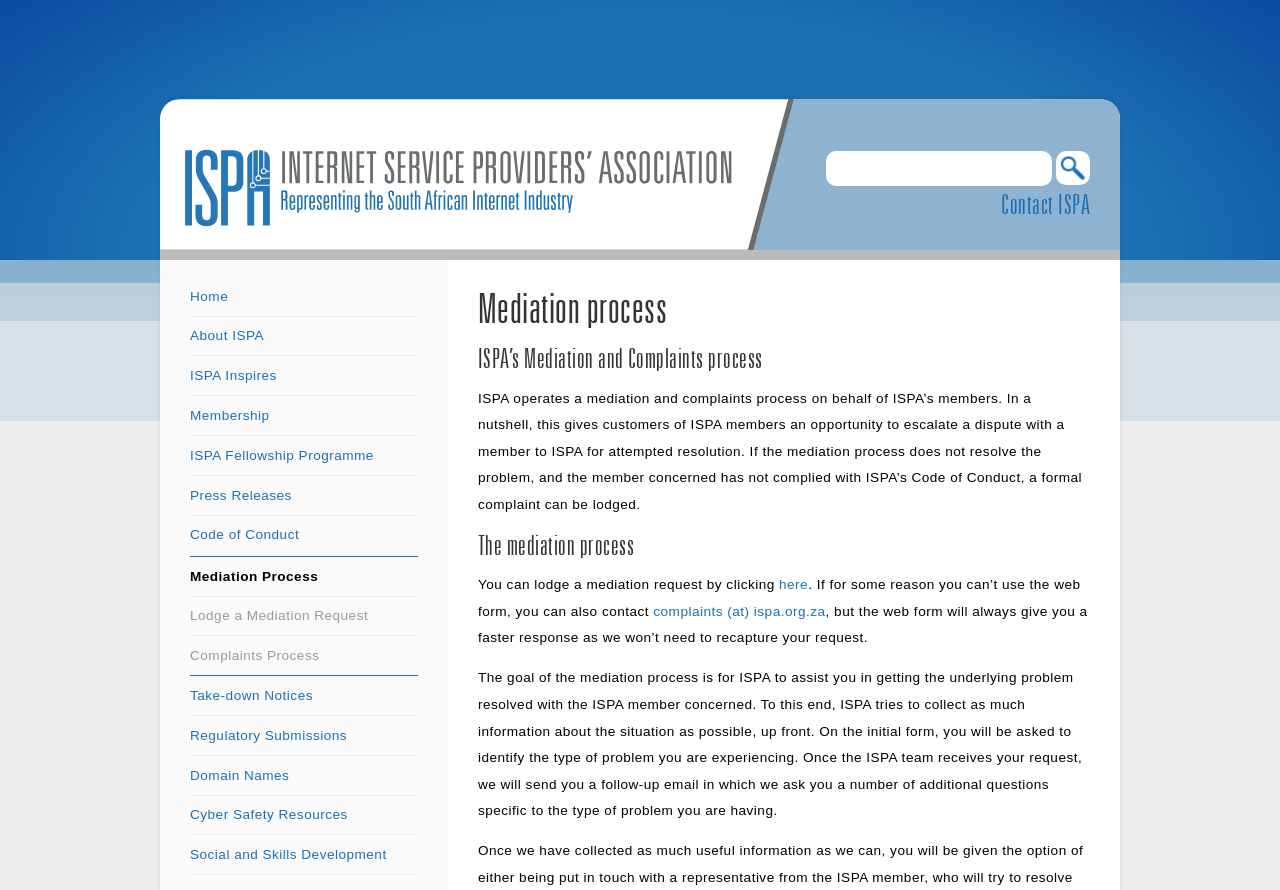Please pinpoint the bounding box coordinates for the region I should click to adhere to this instruction: "Fill in the search box".

[0.645, 0.17, 0.822, 0.209]